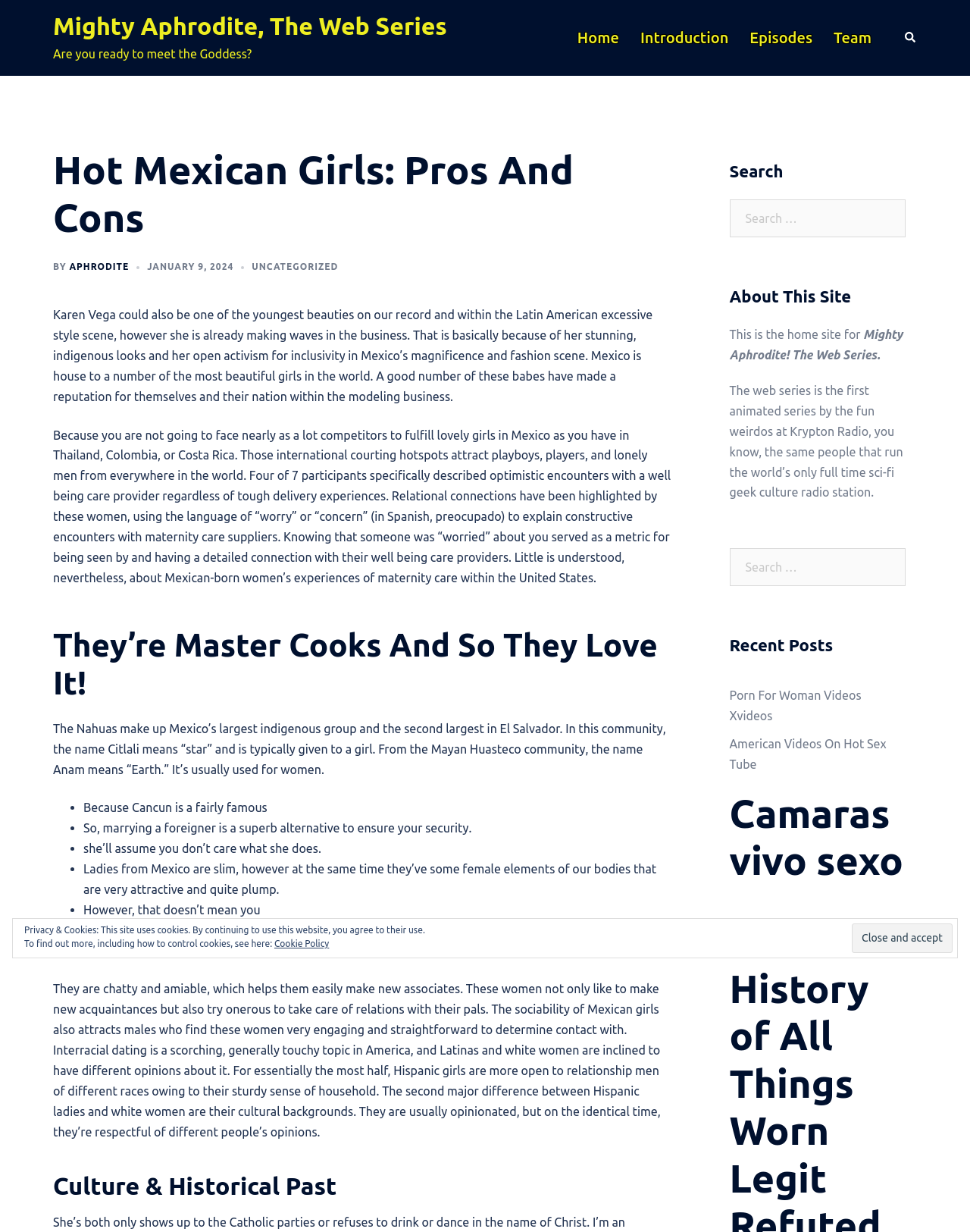Find the bounding box coordinates of the area that needs to be clicked in order to achieve the following instruction: "Click the Navigation Menu button". The coordinates should be specified as four float numbers between 0 and 1, i.e., [left, top, right, bottom].

None